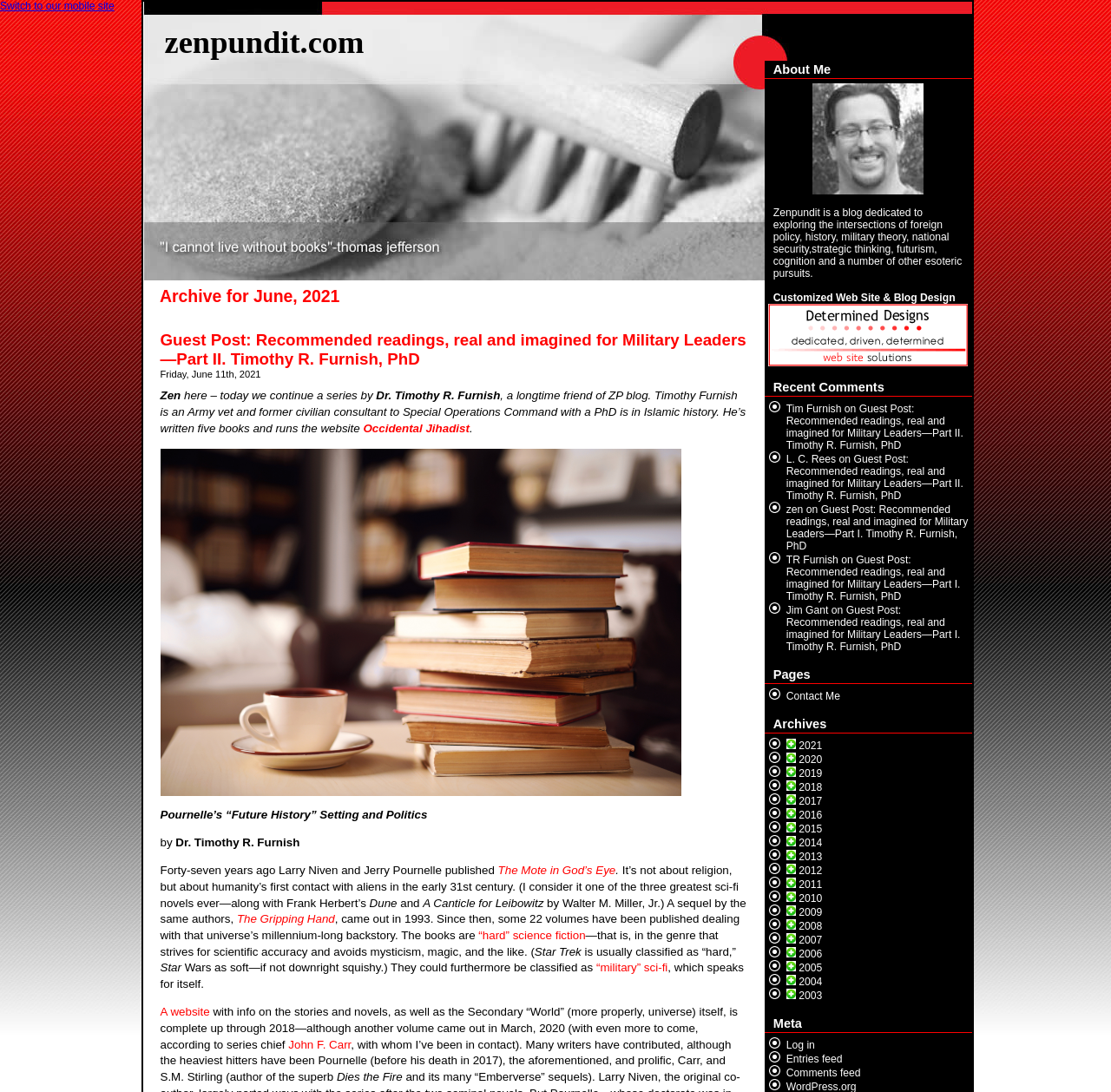Give the bounding box coordinates for the element described by: "title="new_zenpundit_logo.gif"".

[0.692, 0.327, 0.871, 0.338]